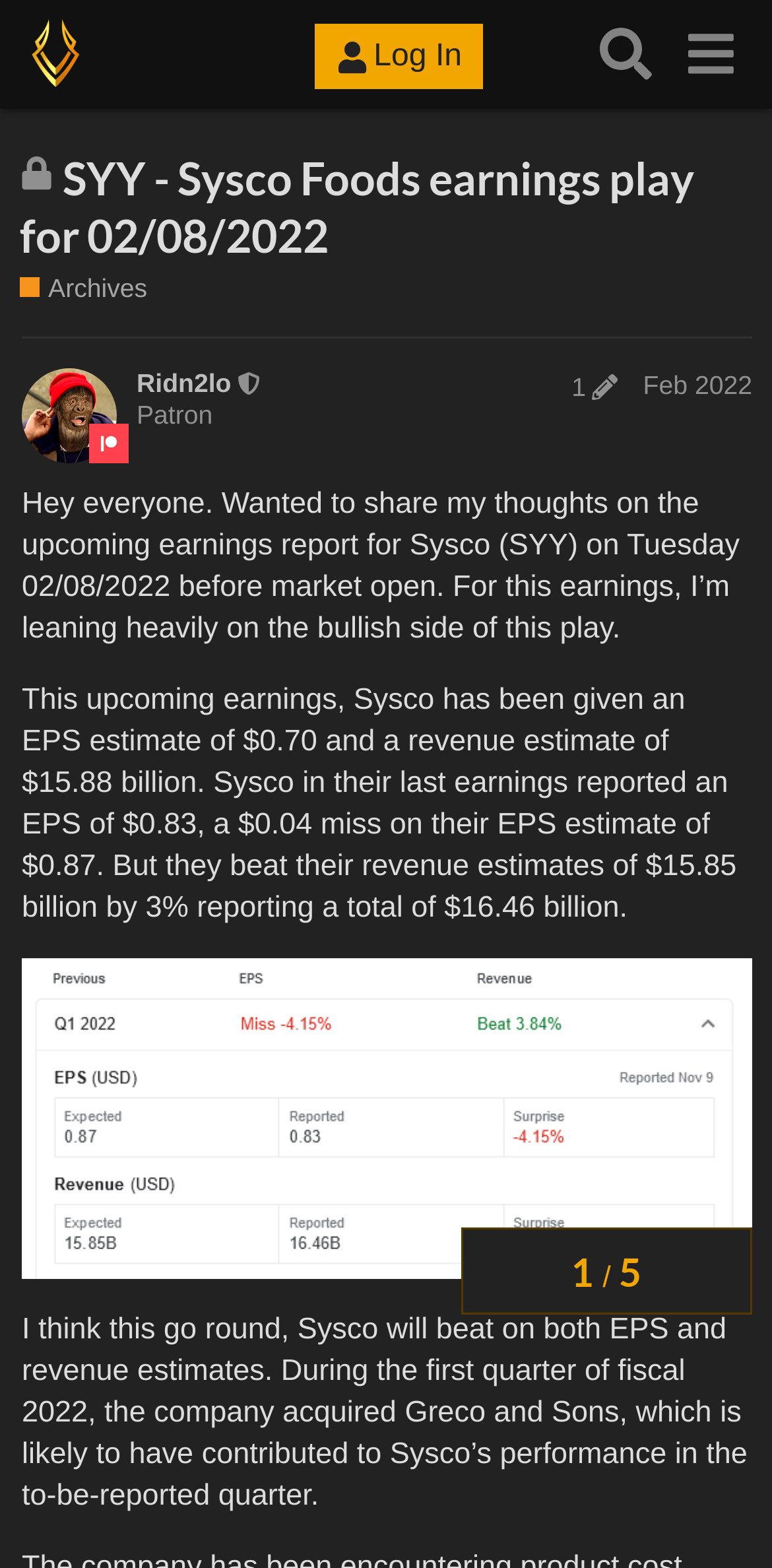Determine the bounding box coordinates of the element that should be clicked to execute the following command: "Click on the 'Log In' button".

[0.407, 0.016, 0.627, 0.057]